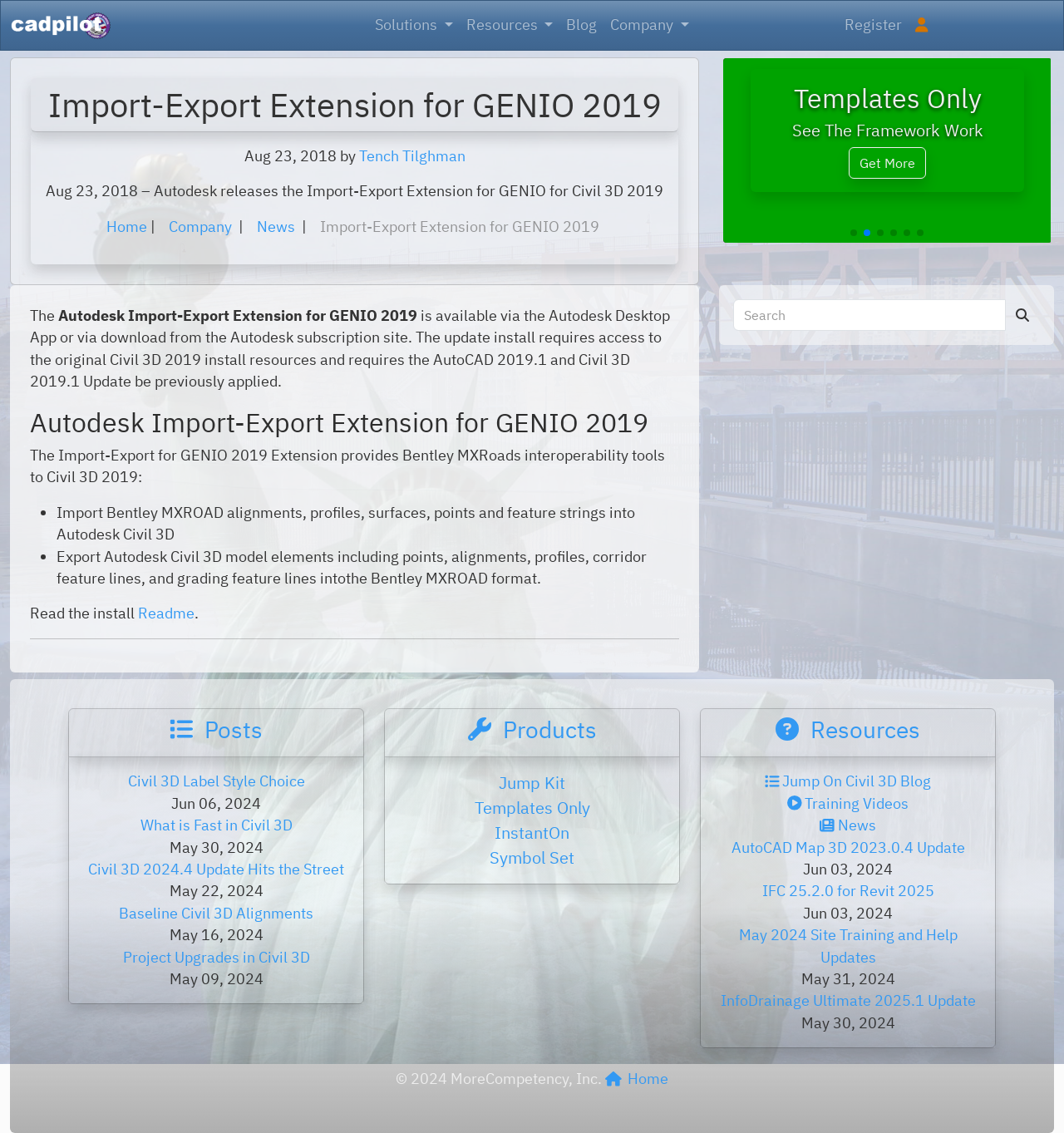Show the bounding box coordinates for the HTML element described as: "Templates Only".

[0.446, 0.703, 0.554, 0.723]